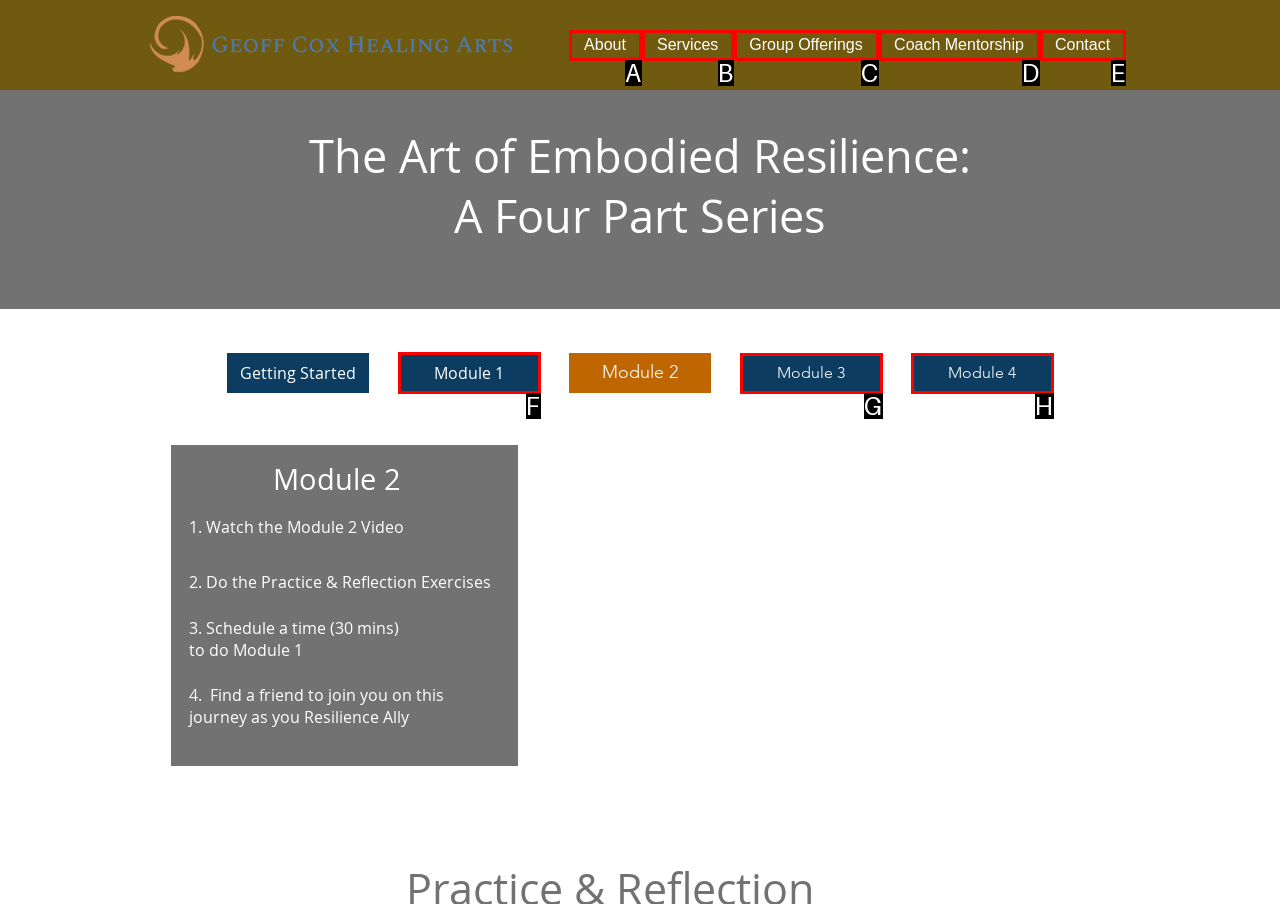Select the HTML element that needs to be clicked to perform the task: Select 'Module 1'. Reply with the letter of the chosen option.

F